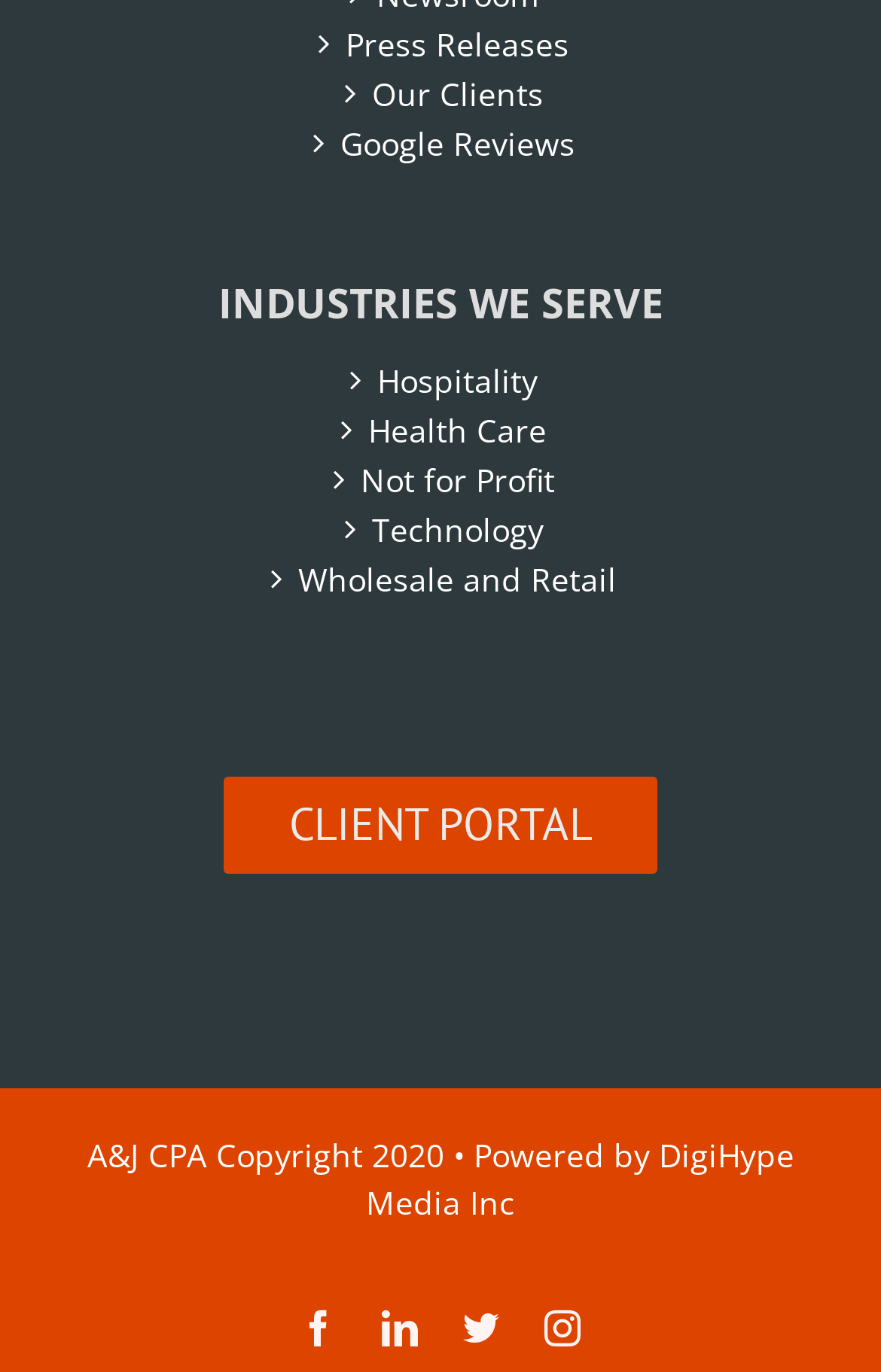What is the company name mentioned in the copyright text?
Respond to the question with a single word or phrase according to the image.

A&J CPA